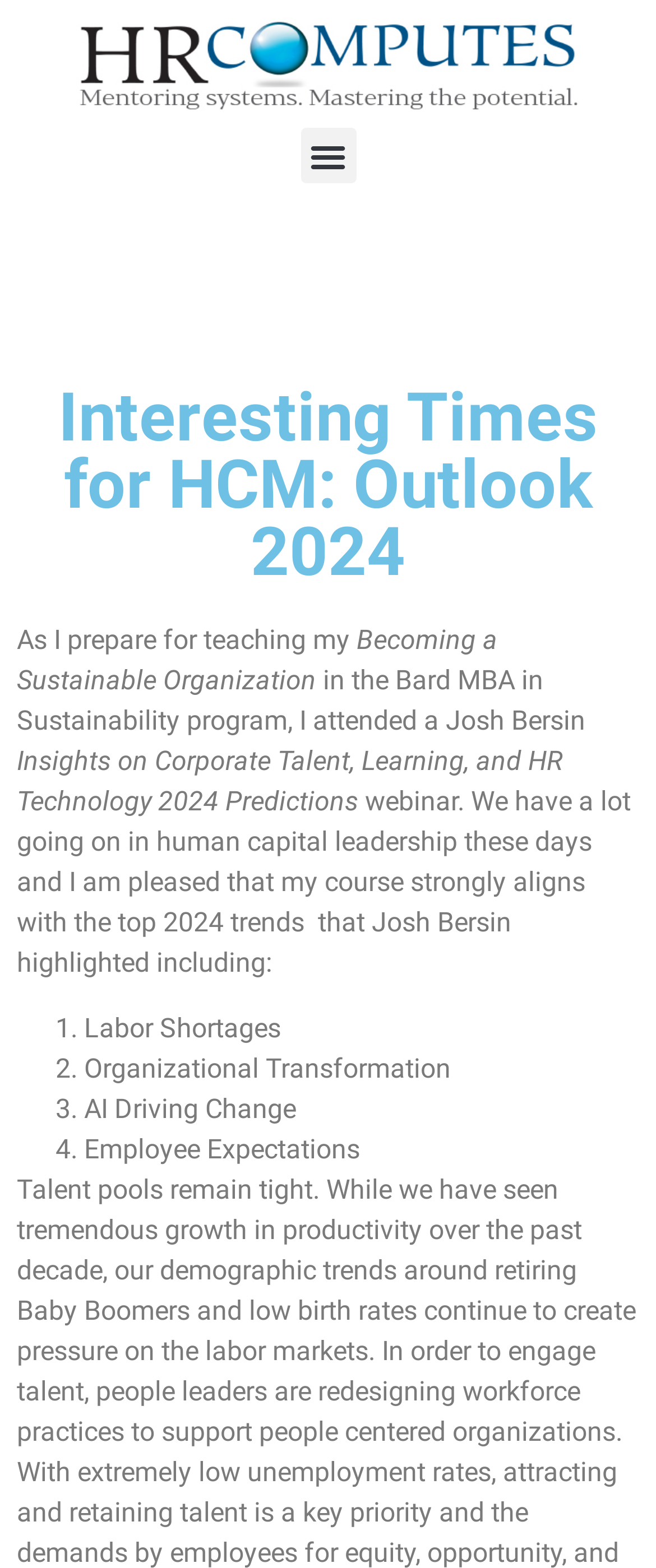How many trends are highlighted by Josh Bersin?
Based on the visual information, provide a detailed and comprehensive answer.

Based on the webpage content, Josh Bersin highlighted four trends, which are listed as Labor Shortages, Organizational Transformation, AI Driving Change, and Employee Expectations.